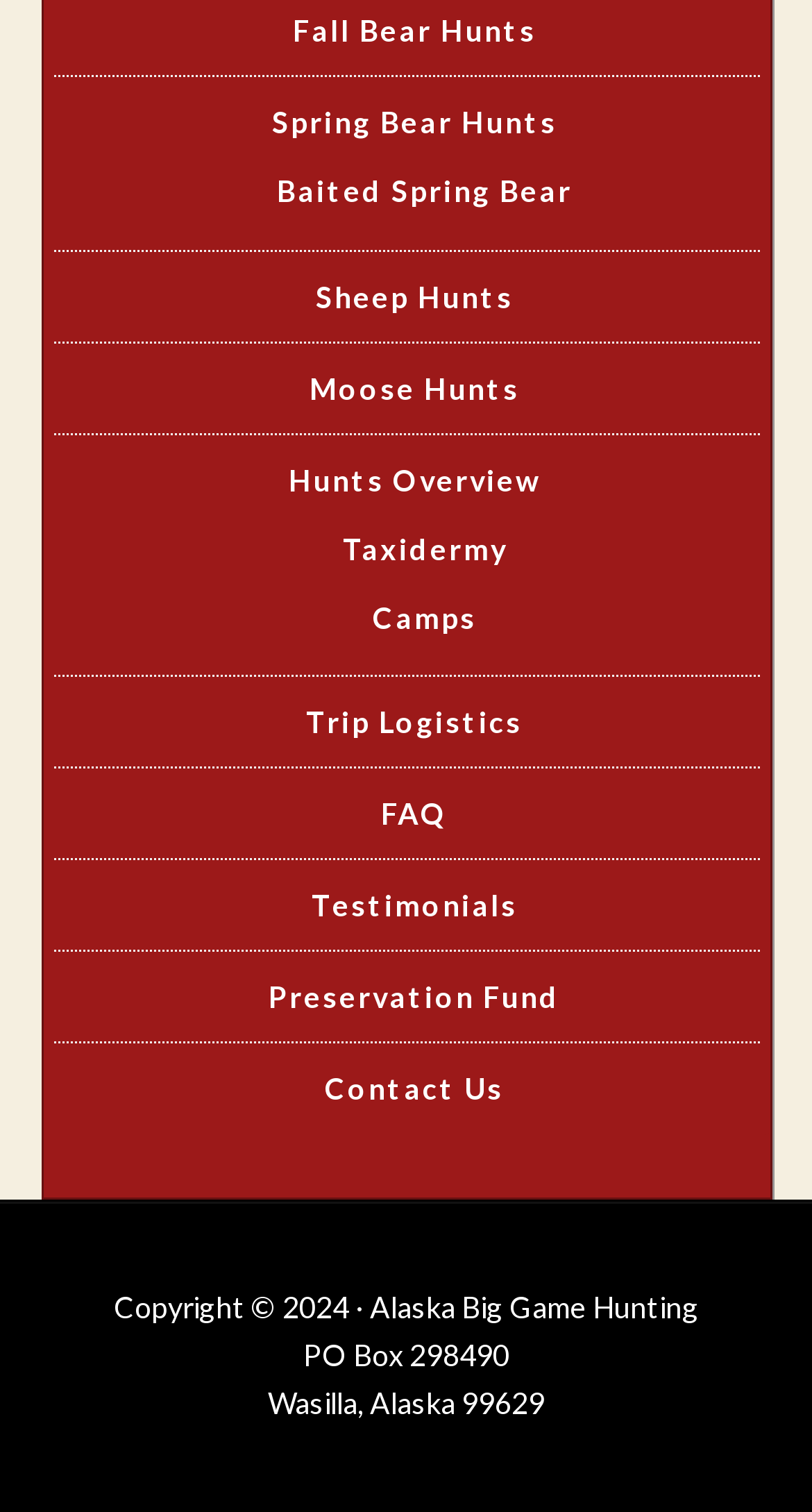Given the description of the UI element: "Contact Us", predict the bounding box coordinates in the form of [left, top, right, bottom], with each value being a float between 0 and 1.

[0.379, 0.708, 0.621, 0.732]